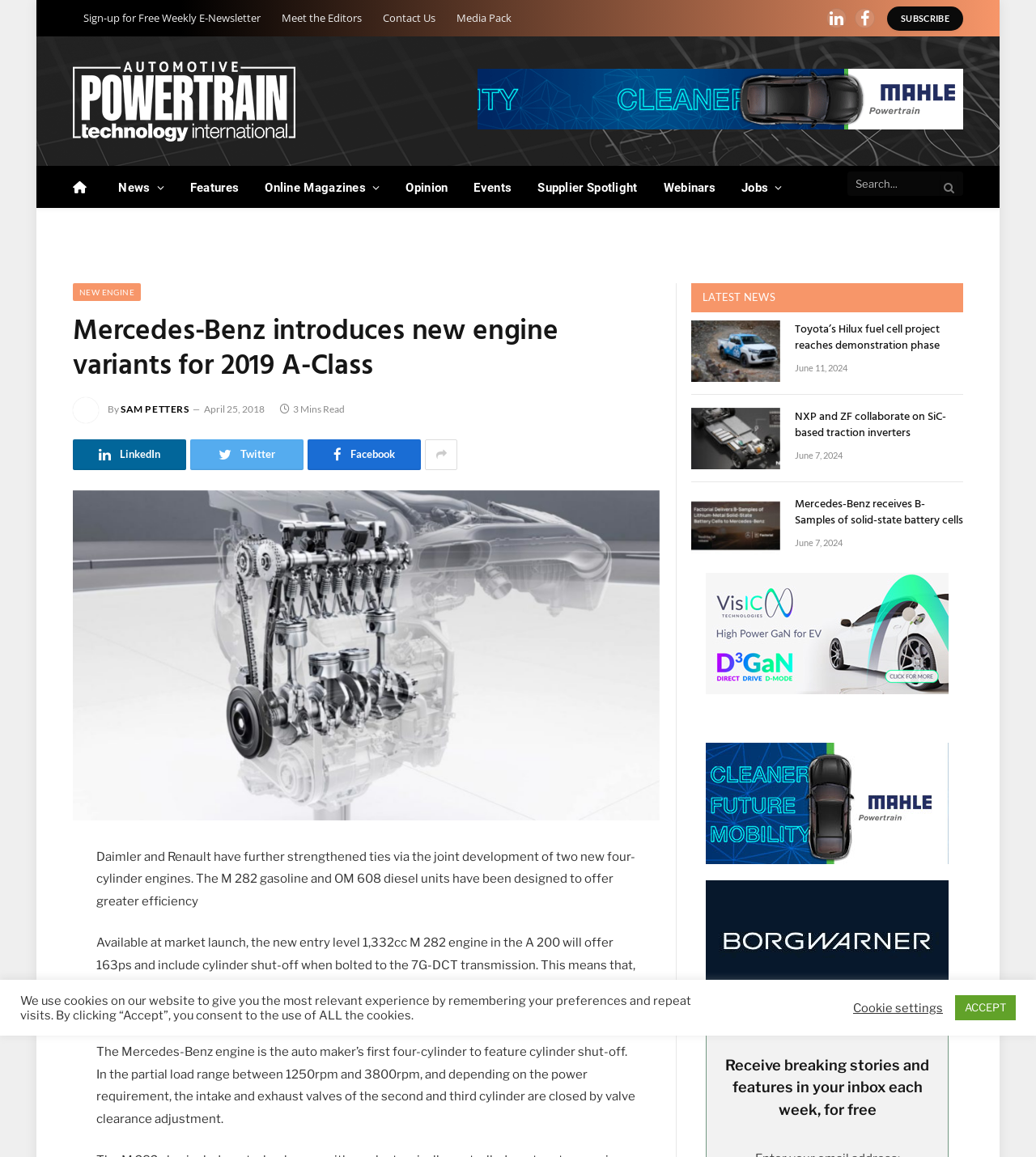Find the coordinates for the bounding box of the element with this description: "Facebook".

[0.008, 0.835, 0.039, 0.863]